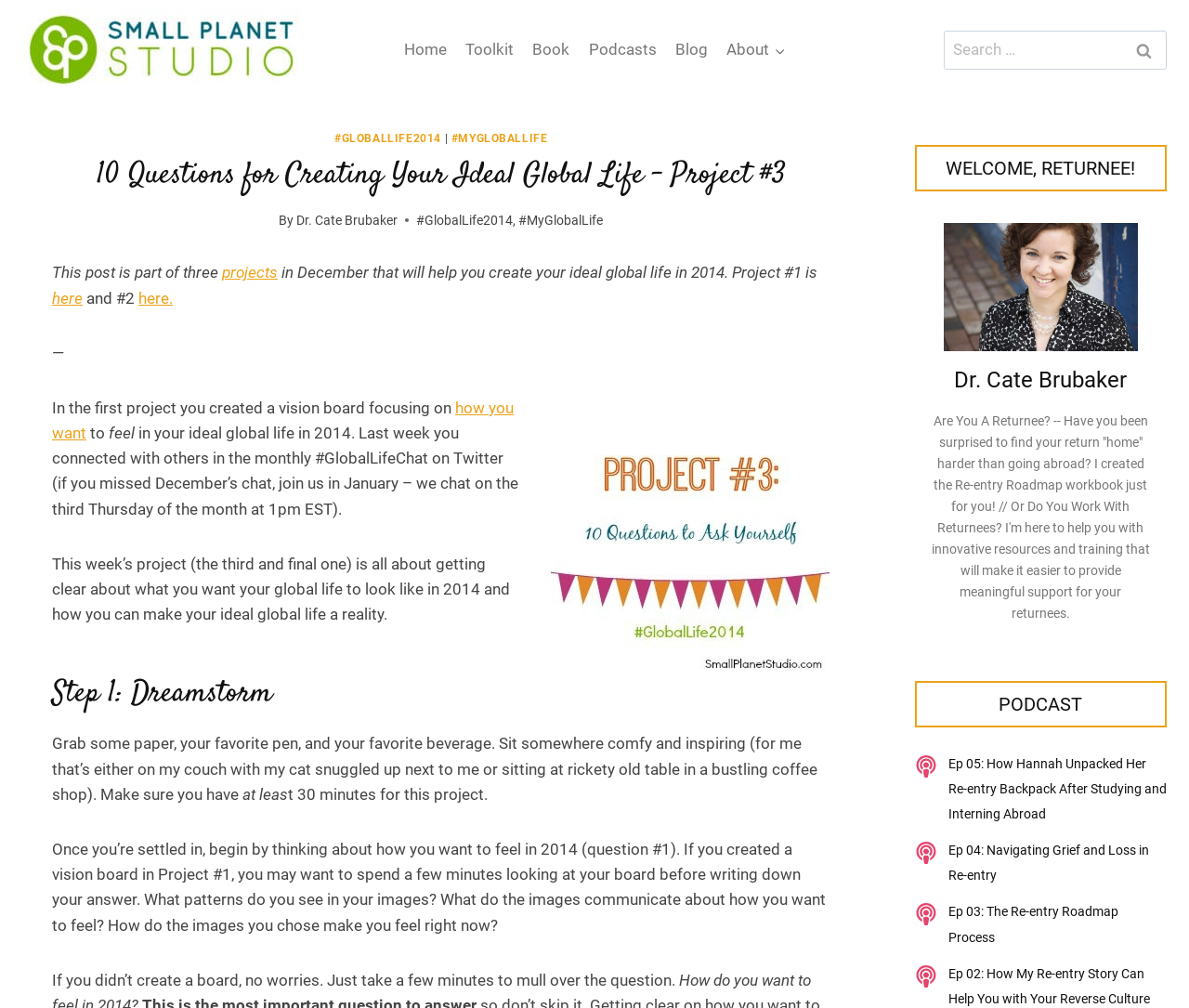How many links are in the primary navigation?
Kindly offer a comprehensive and detailed response to the question.

The primary navigation is located at the top of the webpage, and it contains 7 links: 'Home', 'Toolkit', 'Book', 'Podcasts', 'Blog', 'About', and a child menu of 'About'.